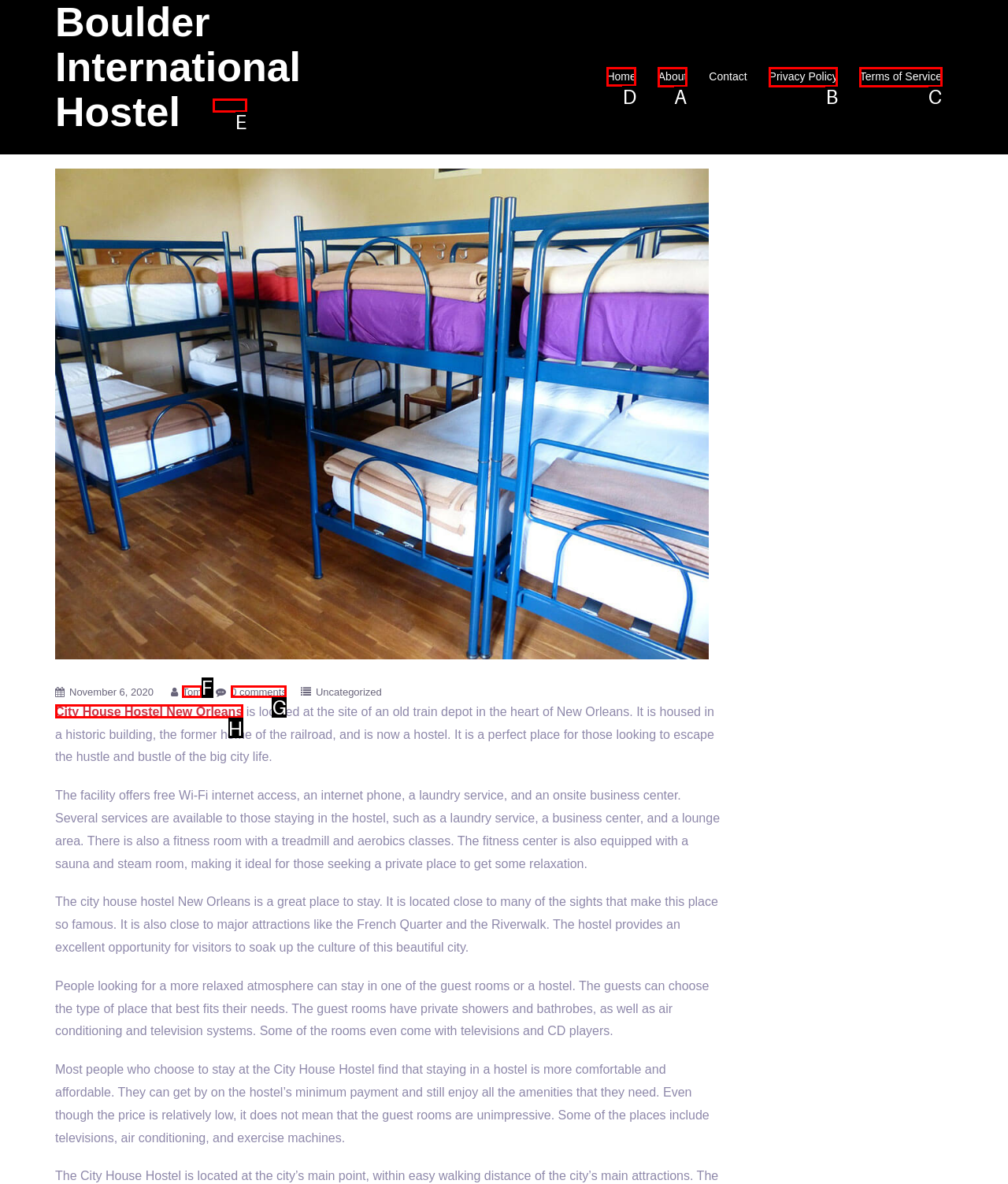Select the appropriate HTML element that needs to be clicked to finish the task: Click on Home
Reply with the letter of the chosen option.

D